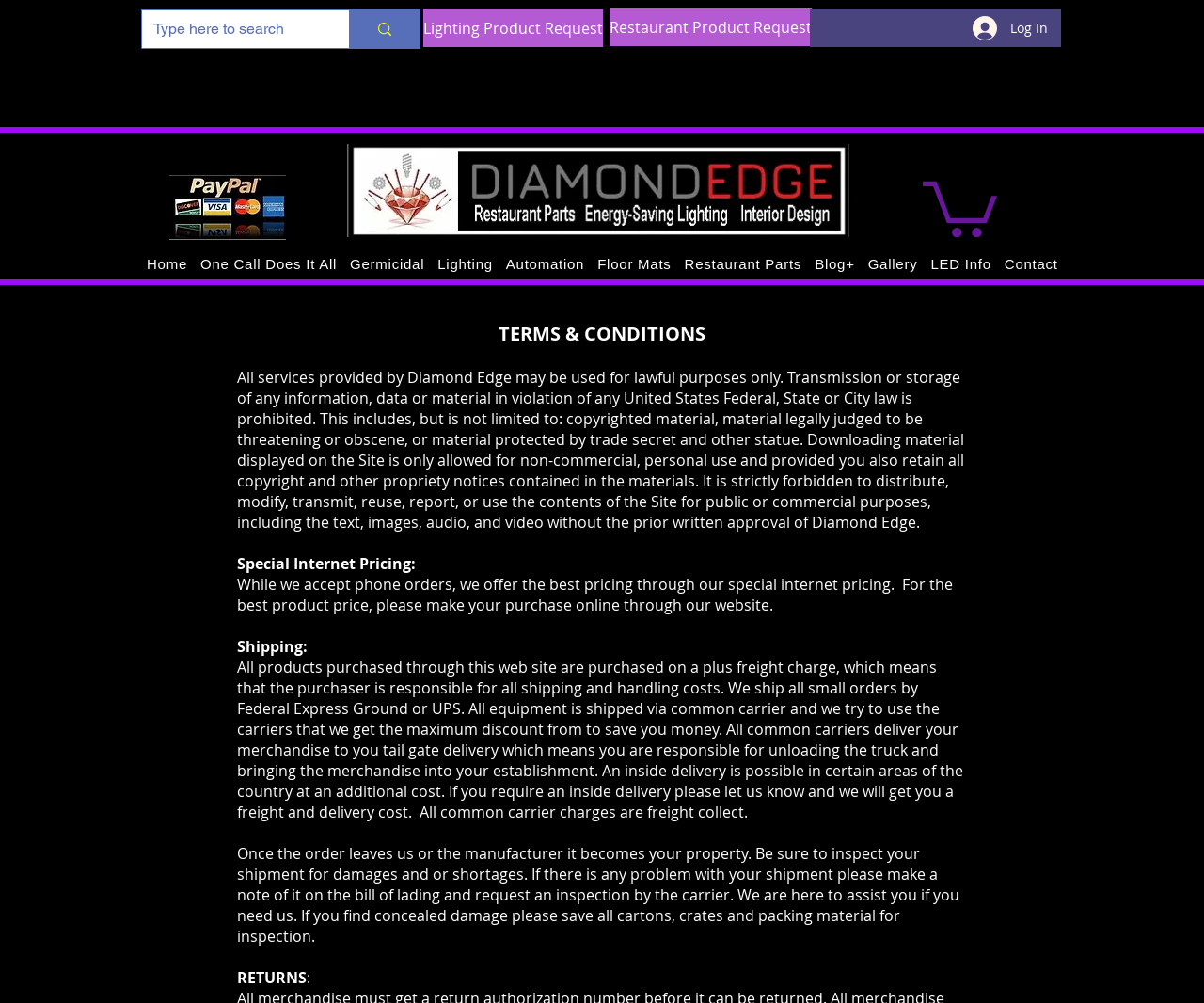Please specify the bounding box coordinates of the clickable section necessary to execute the following command: "Submit a product request for Lighting".

[0.352, 0.009, 0.501, 0.047]